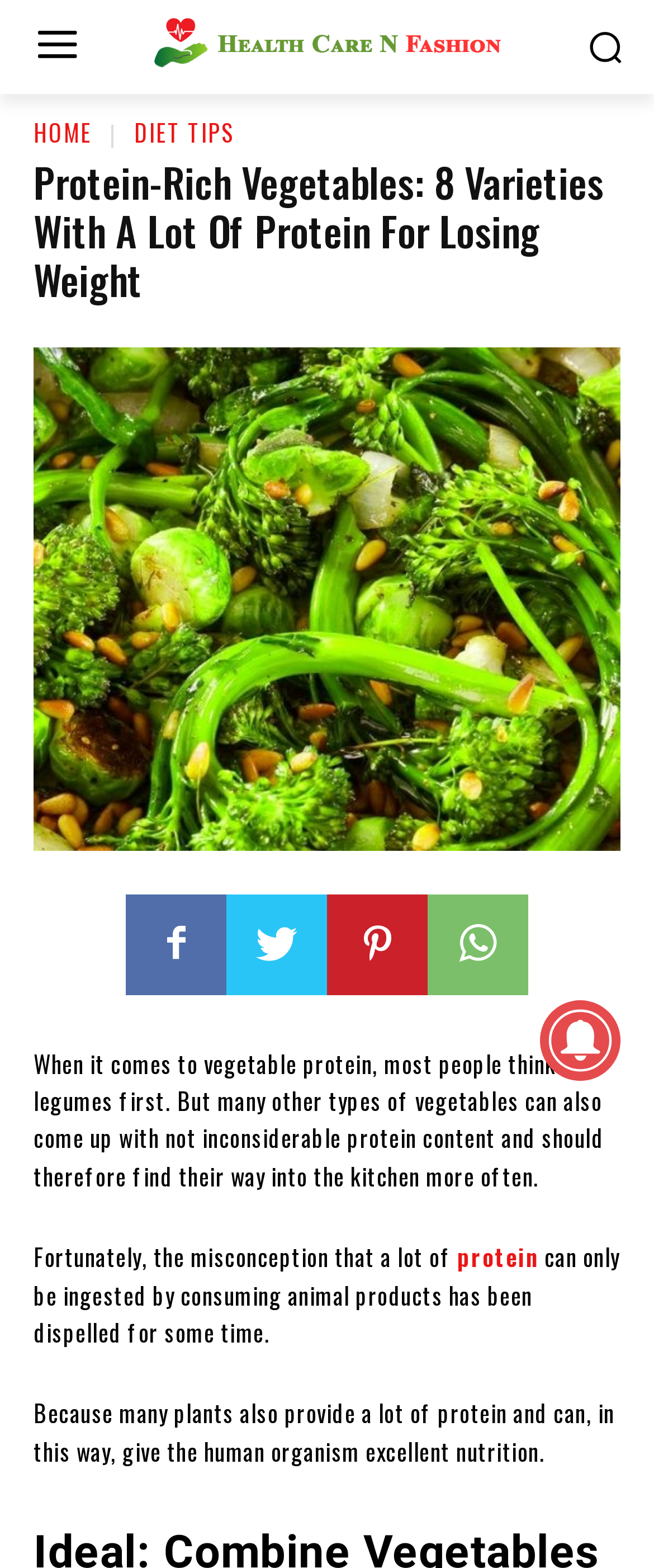How many social media links are present?
Look at the screenshot and give a one-word or phrase answer.

4